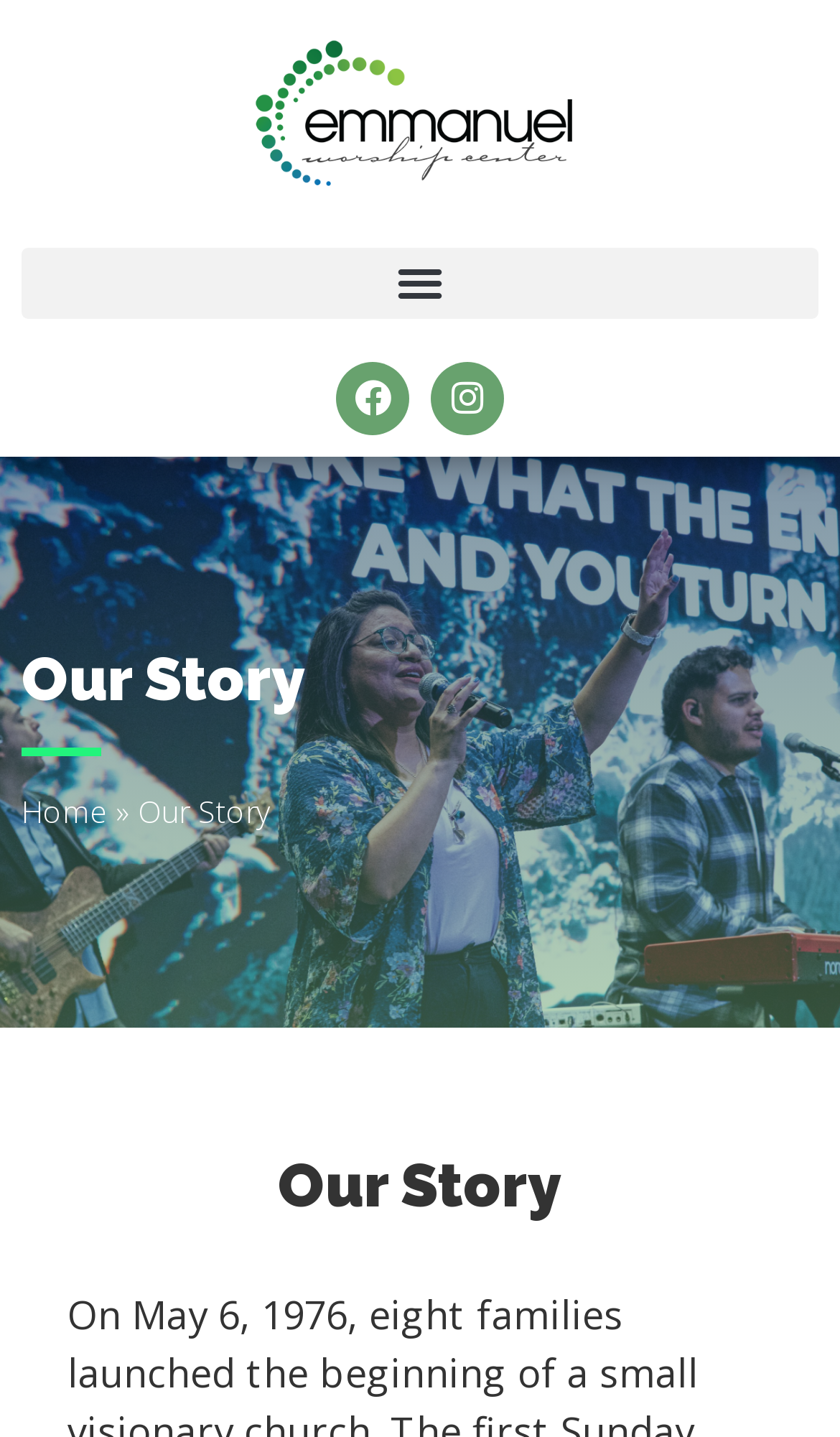How many social media links are there?
Identify the answer in the screenshot and reply with a single word or phrase.

2